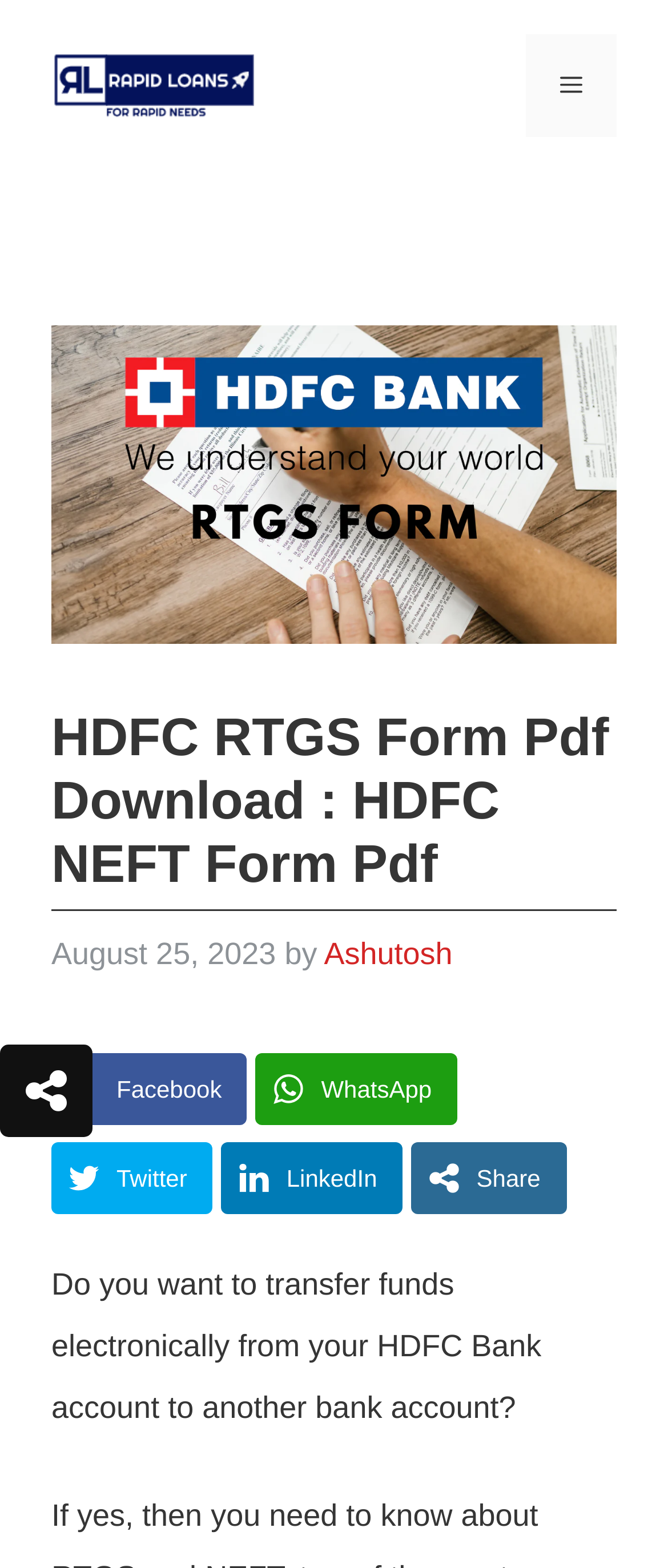Provide the bounding box coordinates of the section that needs to be clicked to accomplish the following instruction: "Click the Ashutosh link."

[0.485, 0.598, 0.677, 0.619]